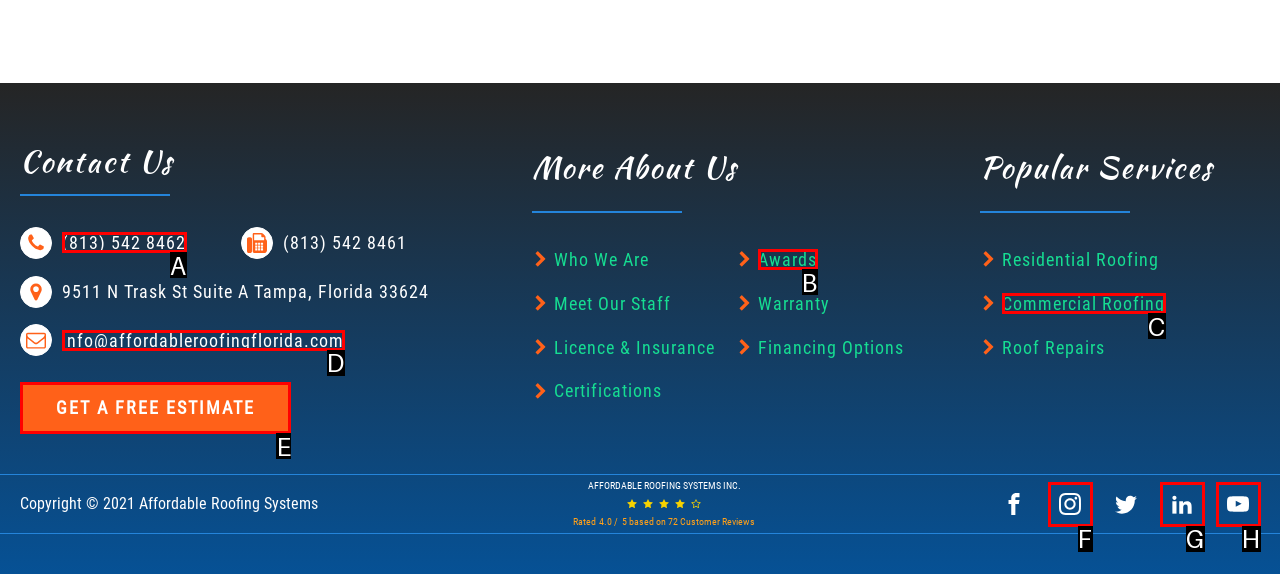Determine the letter of the UI element that you need to click to perform the task: Click on the 'Contact' link.
Provide your answer with the appropriate option's letter.

None